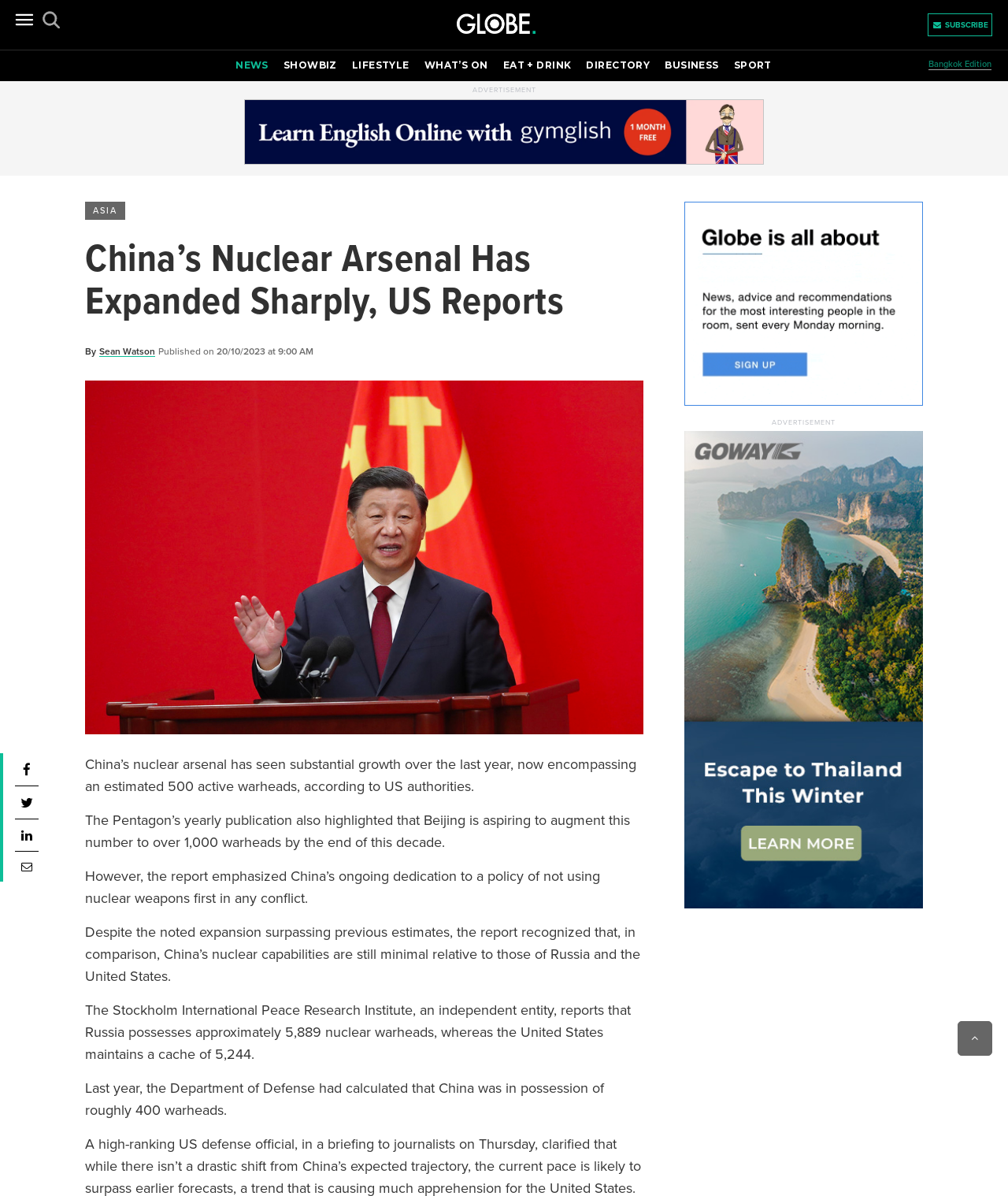Answer the question in a single word or phrase:
What is the position of the 'SUBSCRIBE' link?

Top right